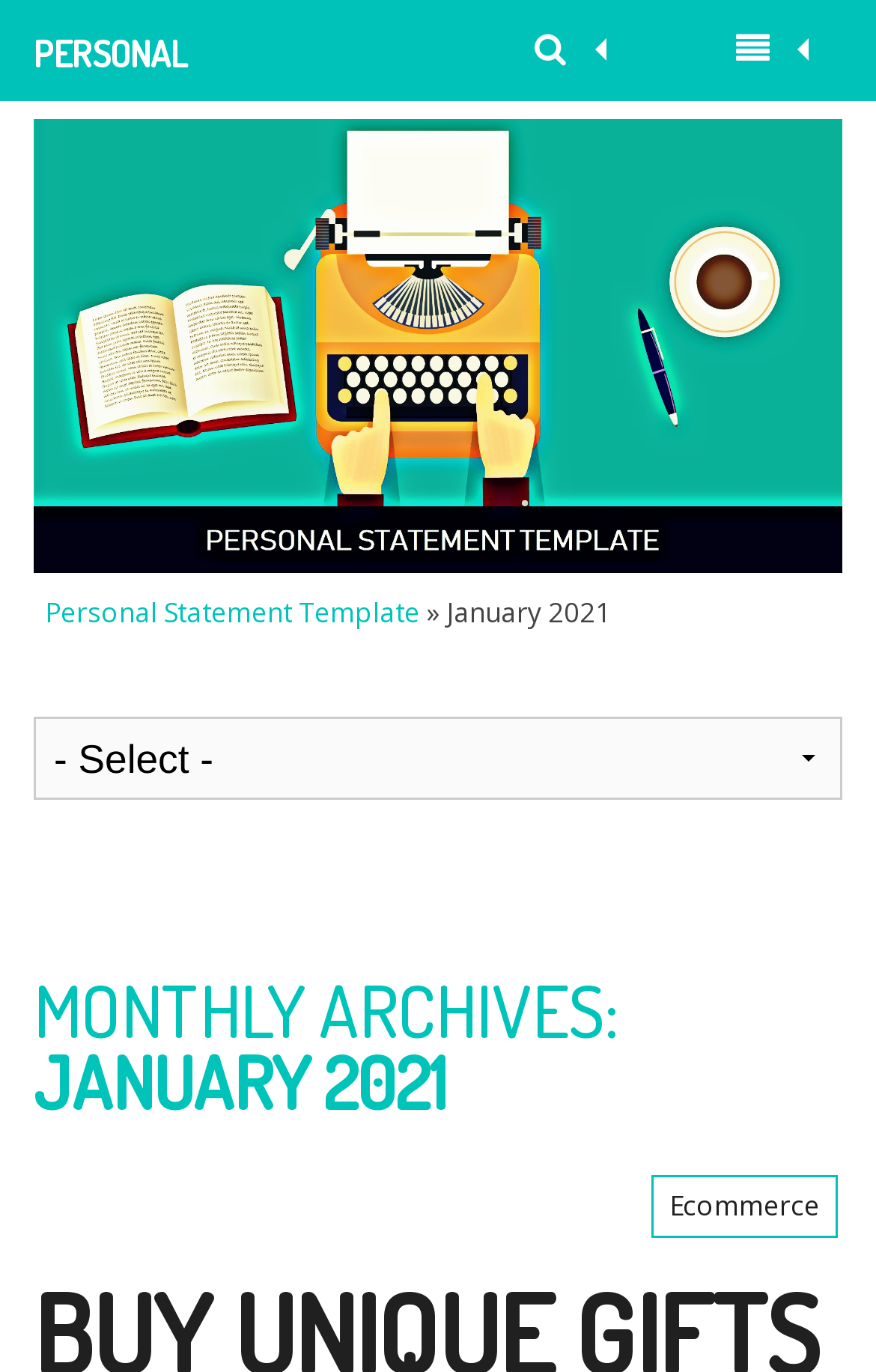Given the element description GET IN TOUCH, specify the bounding box coordinates of the corresponding UI element in the format (top-left x, top-left y, bottom-right x, bottom-right y). All values must be between 0 and 1.

None